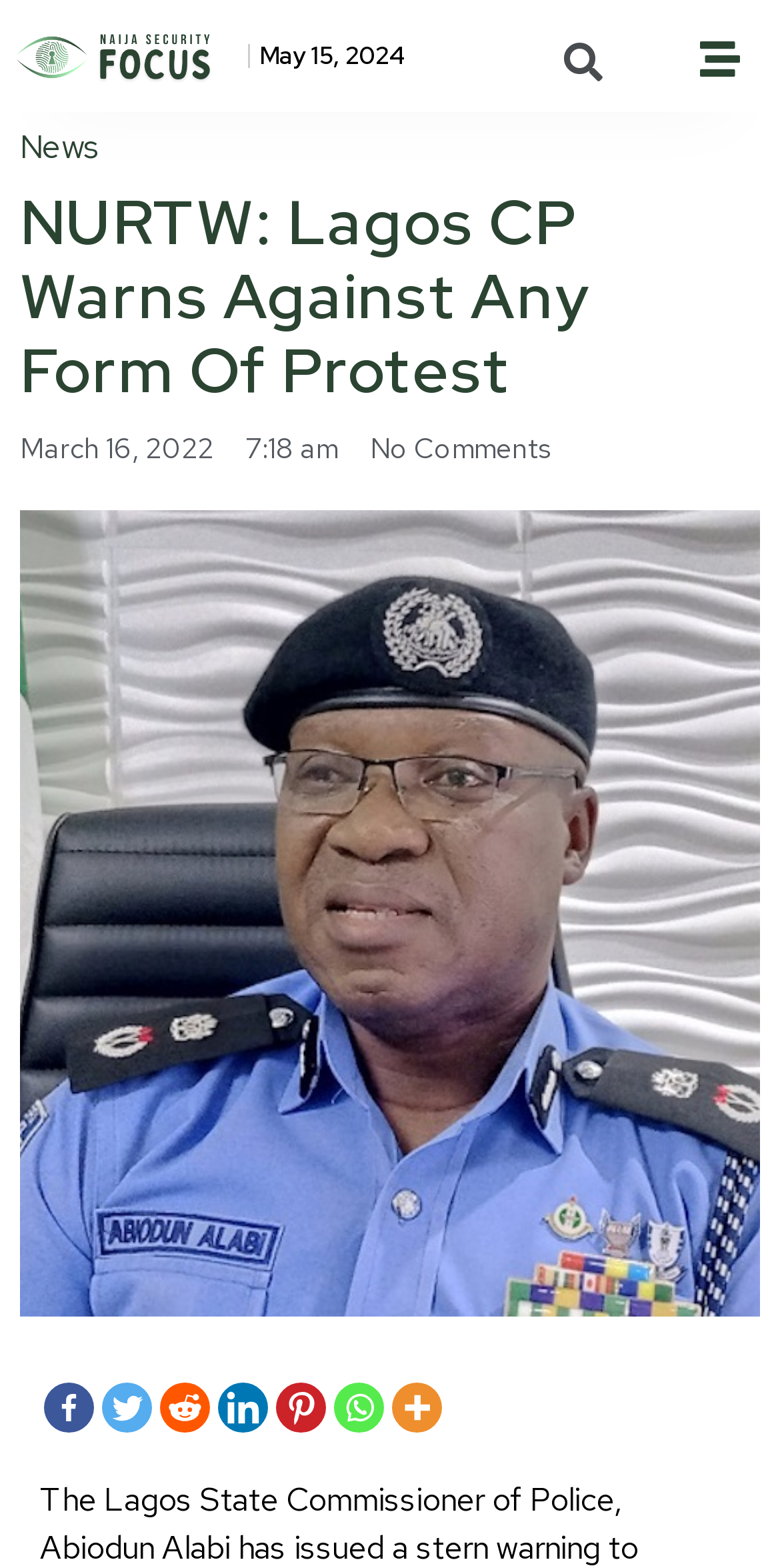Extract the bounding box for the UI element that matches this description: "aria-label="Reddit" title="Reddit"".

[0.205, 0.881, 0.269, 0.913]